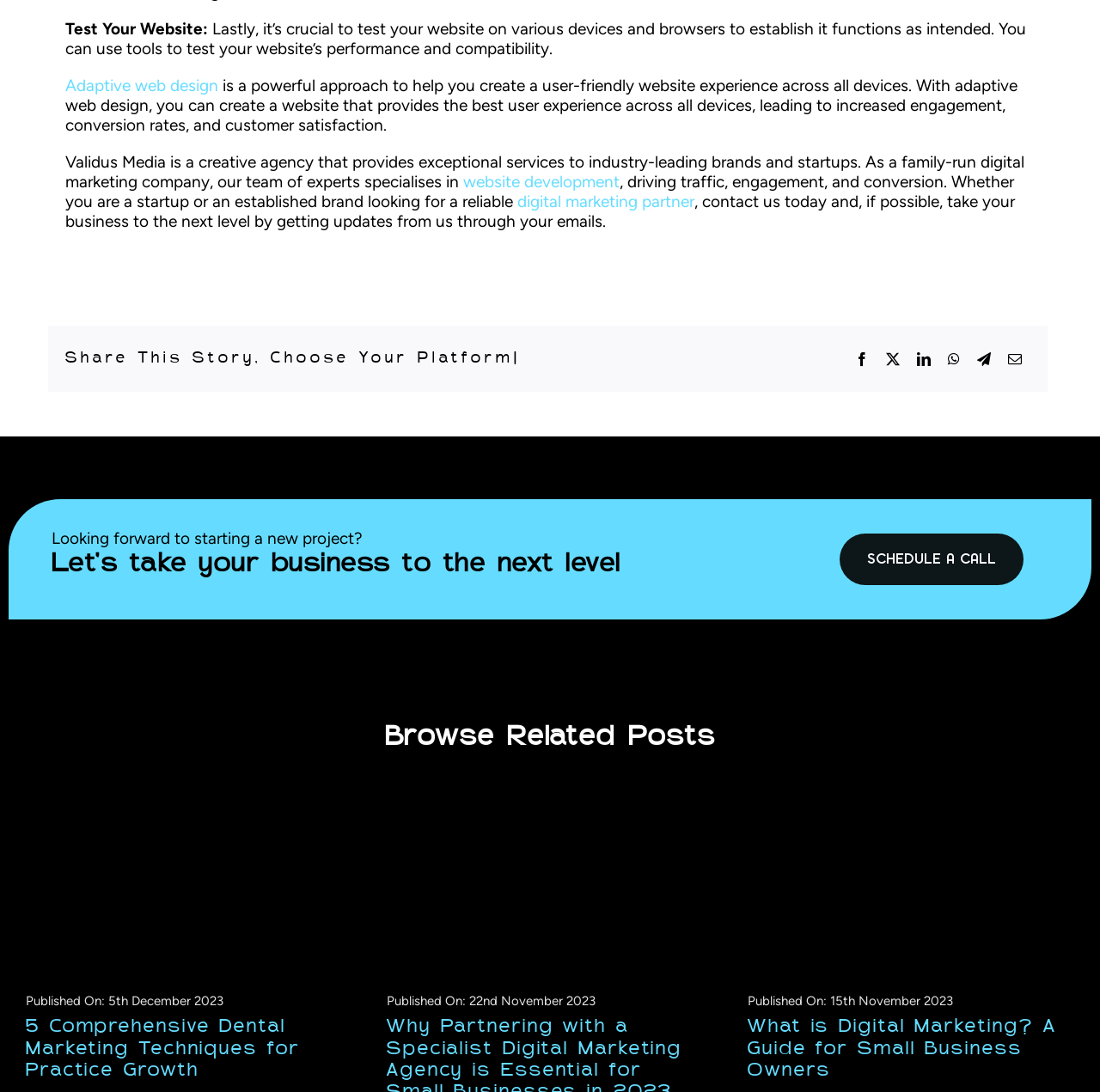Determine the bounding box coordinates of the clickable area required to perform the following instruction: "Click on 'SCHEDULE A CALL'". The coordinates should be represented as four float numbers between 0 and 1: [left, top, right, bottom].

[0.764, 0.489, 0.931, 0.535]